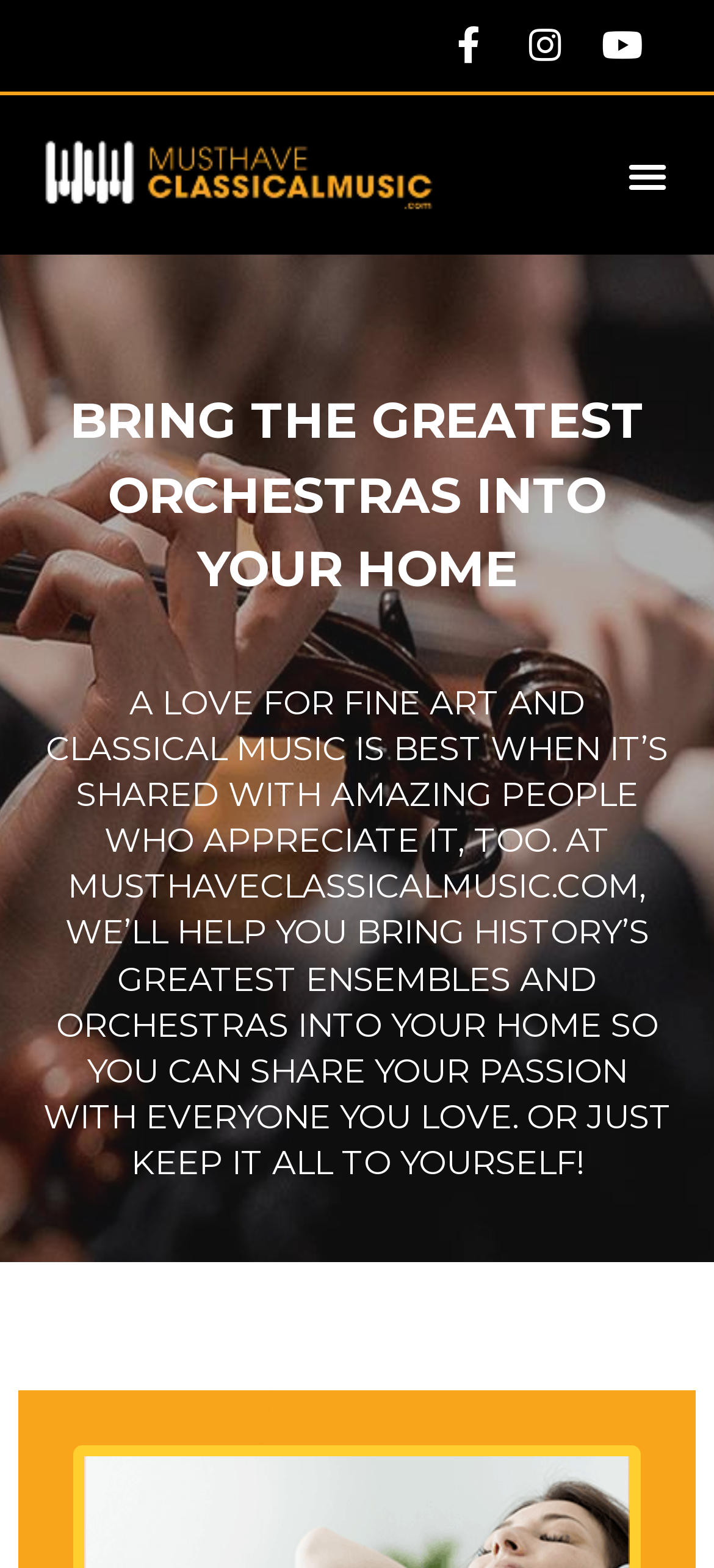What is the main theme of the website?
Observe the image and answer the question with a one-word or short phrase response.

Classical music appreciation